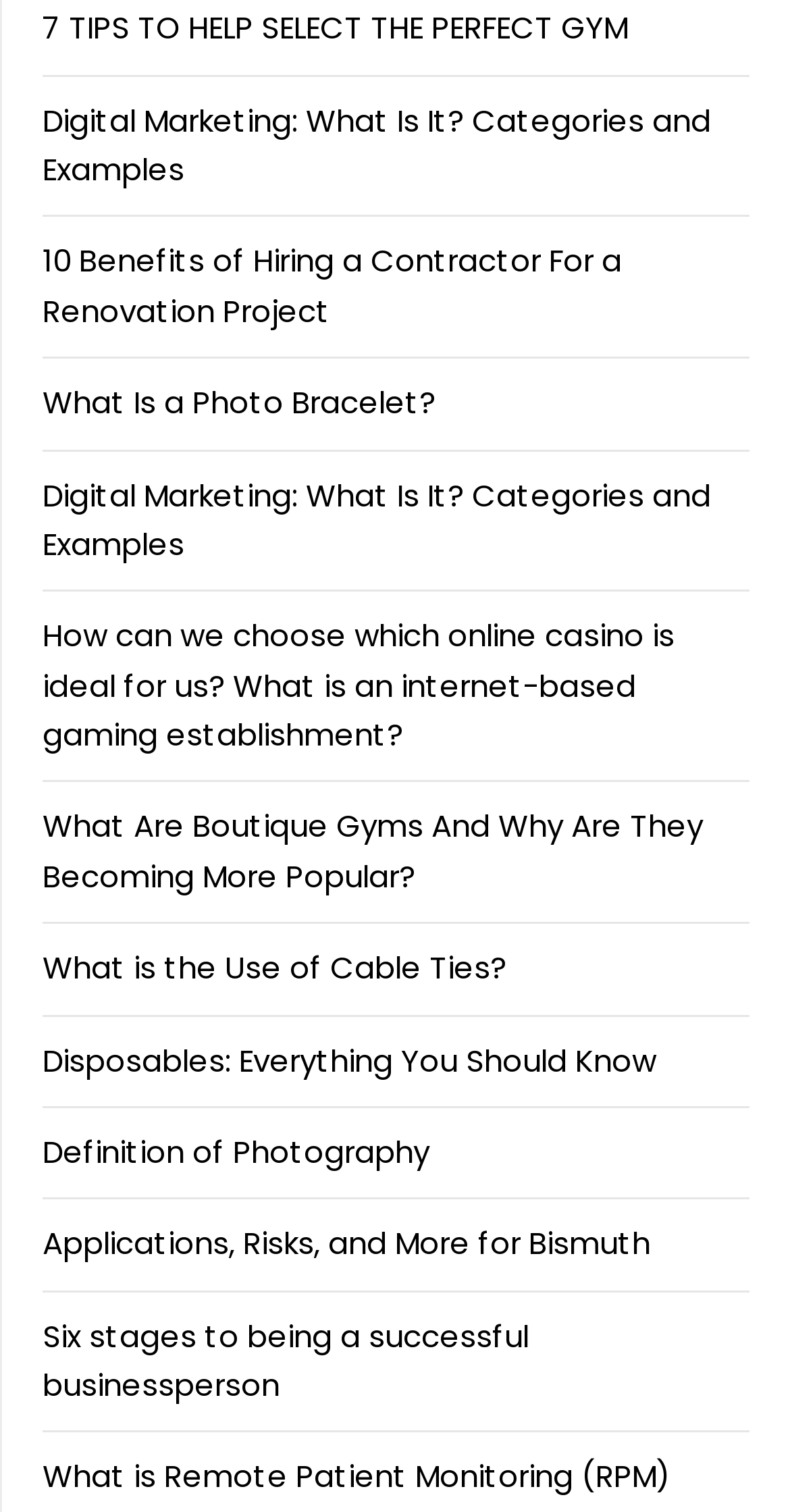Bounding box coordinates are to be given in the format (top-left x, top-left y, bottom-right x, bottom-right y). All values must be floating point numbers between 0 and 1. Provide the bounding box coordinate for the UI element described as: What Is a Photo Bracelet?

[0.054, 0.252, 0.551, 0.28]